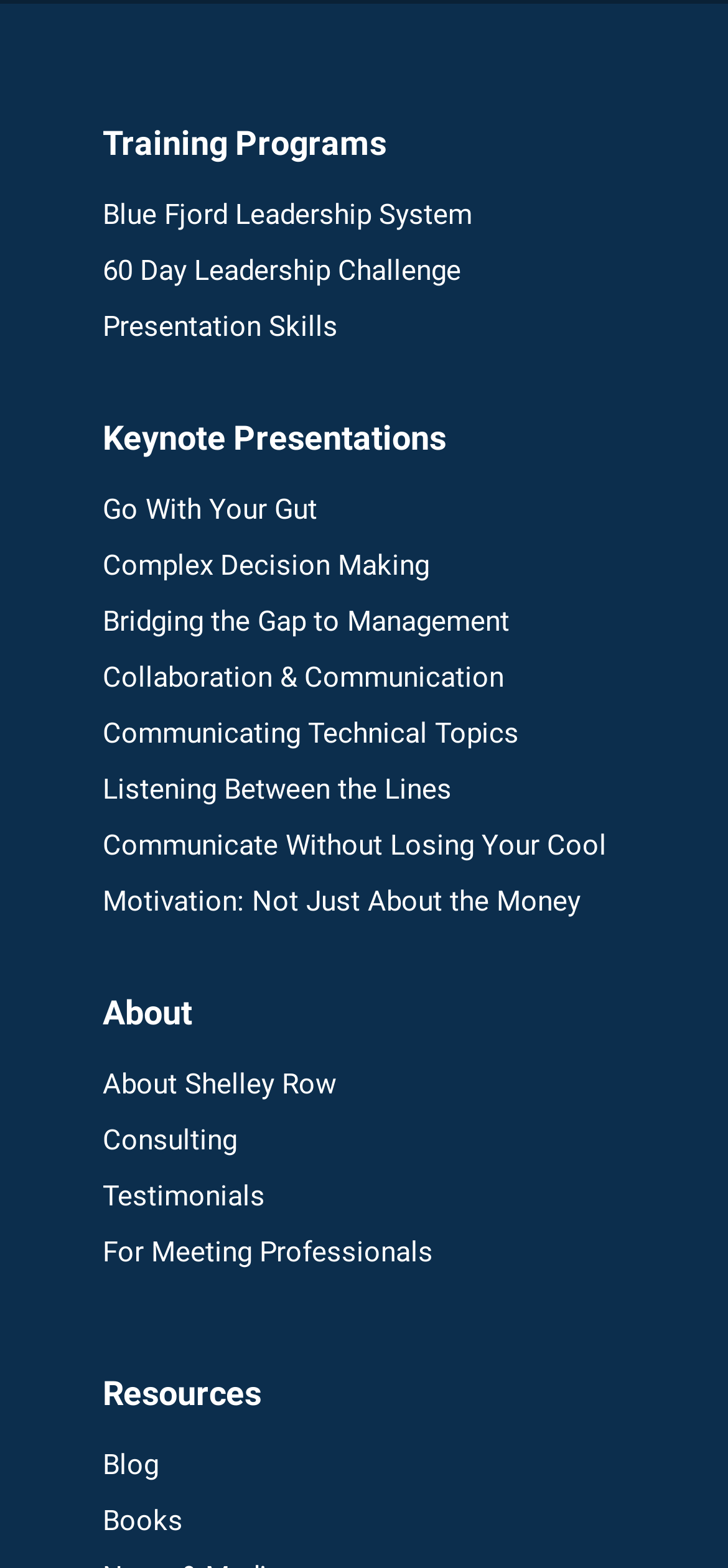Locate the bounding box coordinates of the item that should be clicked to fulfill the instruction: "Explore 60 Day Leadership Challenge".

[0.141, 0.162, 0.953, 0.197]